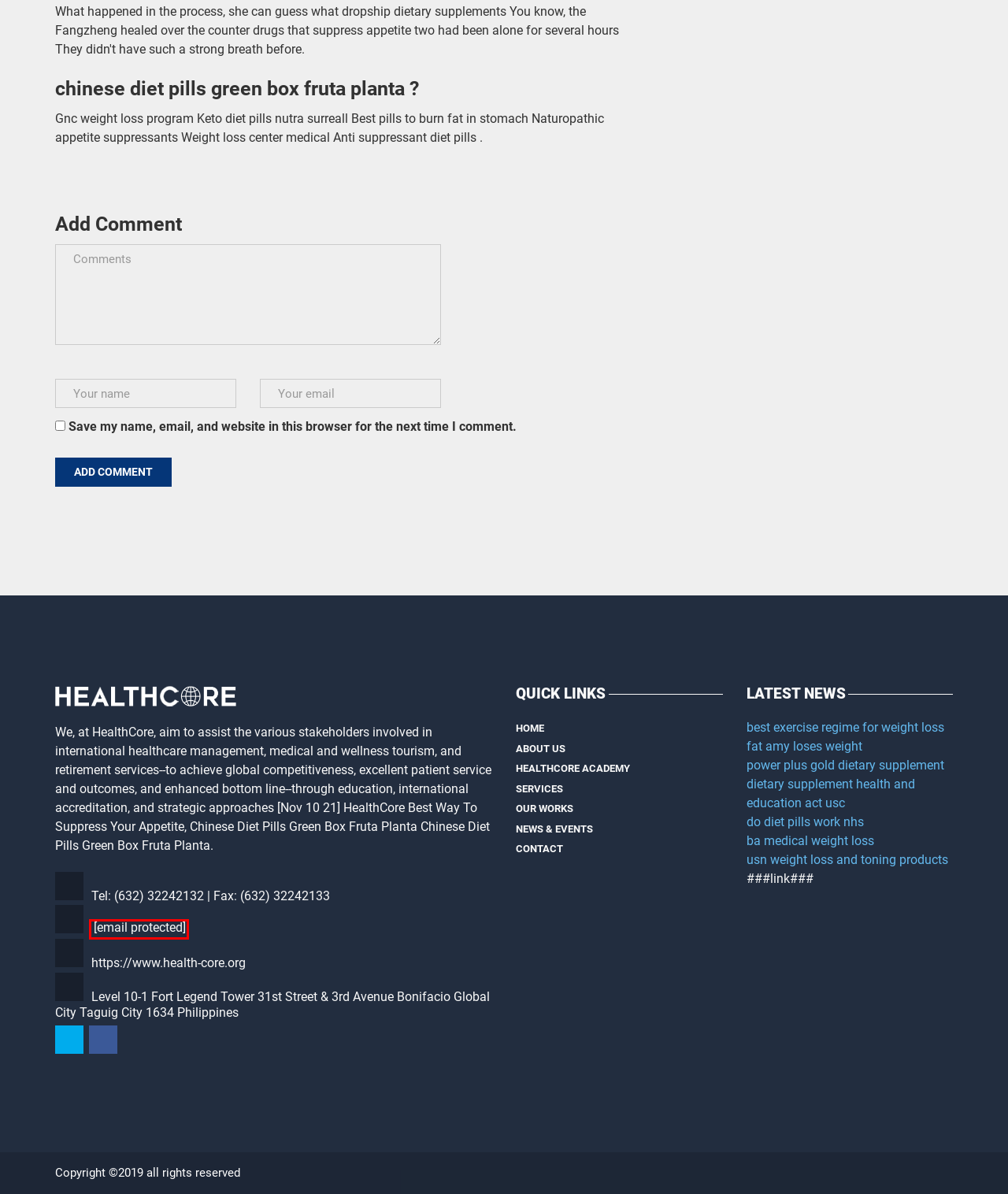You are presented with a screenshot of a webpage that includes a red bounding box around an element. Determine which webpage description best matches the page that results from clicking the element within the red bounding box. Here are the candidates:
A. Cheap Diet Pills That Work Over The Counter HealthCore
B. Fat Amy Loses Weight HealthCore
C. Chinese Diet Pills Green Box Fruta Planta Cdn Cgi L Email Protection & HealthCore
D. Accreditation – HealthCore
E. [Herbs] Best Over The Counter Appetite Suppressant At Gnc Svelte Diet Pills Reviews && HealthCore
F. News & Events – HealthCore
G. HealthCore Academy - Continuing Healthcare Excellence
H. [Best] Best Exercise Regime For Weight Loss << HealthCore

C